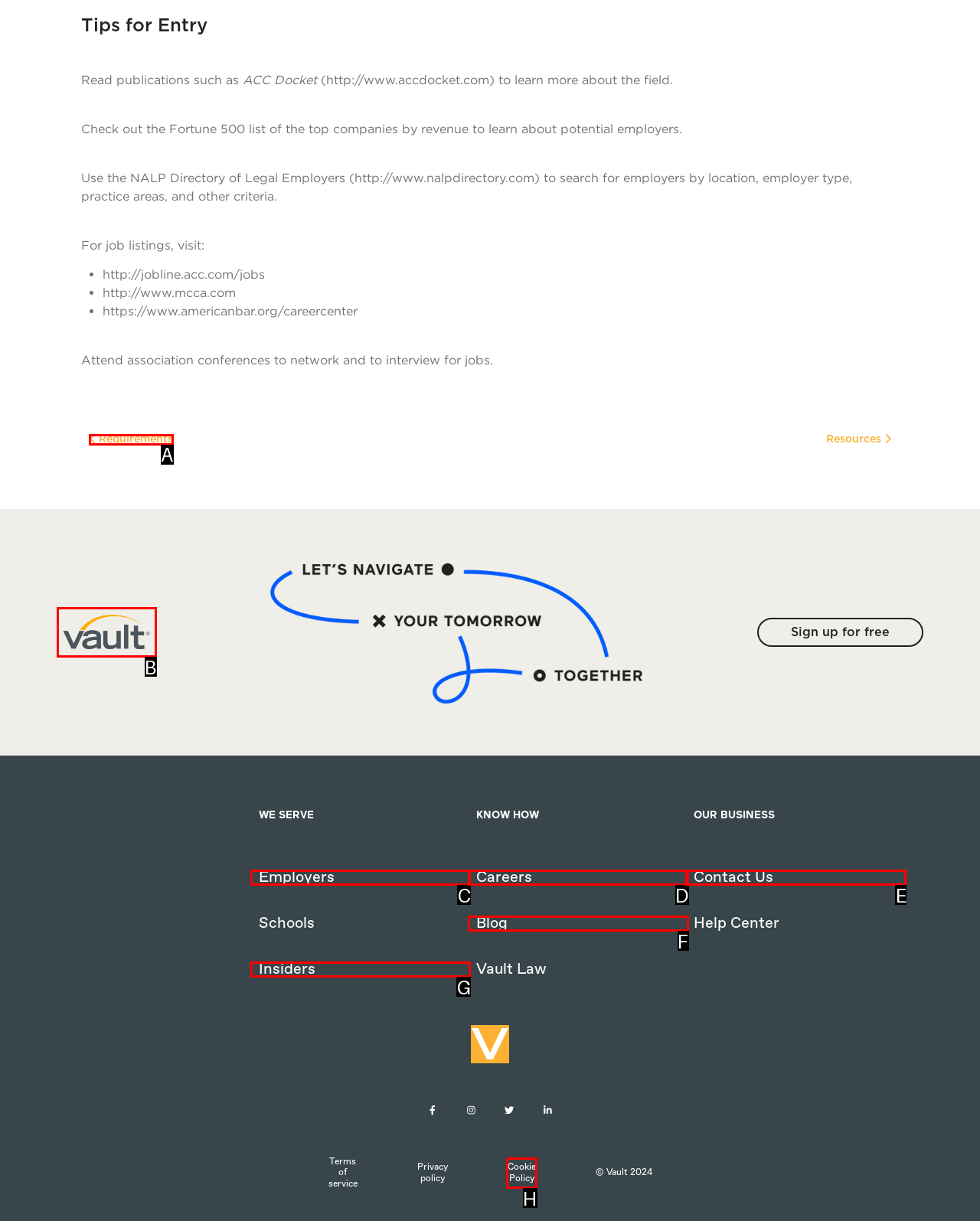Given the description: Denki Blocks!, identify the corresponding option. Answer with the letter of the appropriate option directly.

None